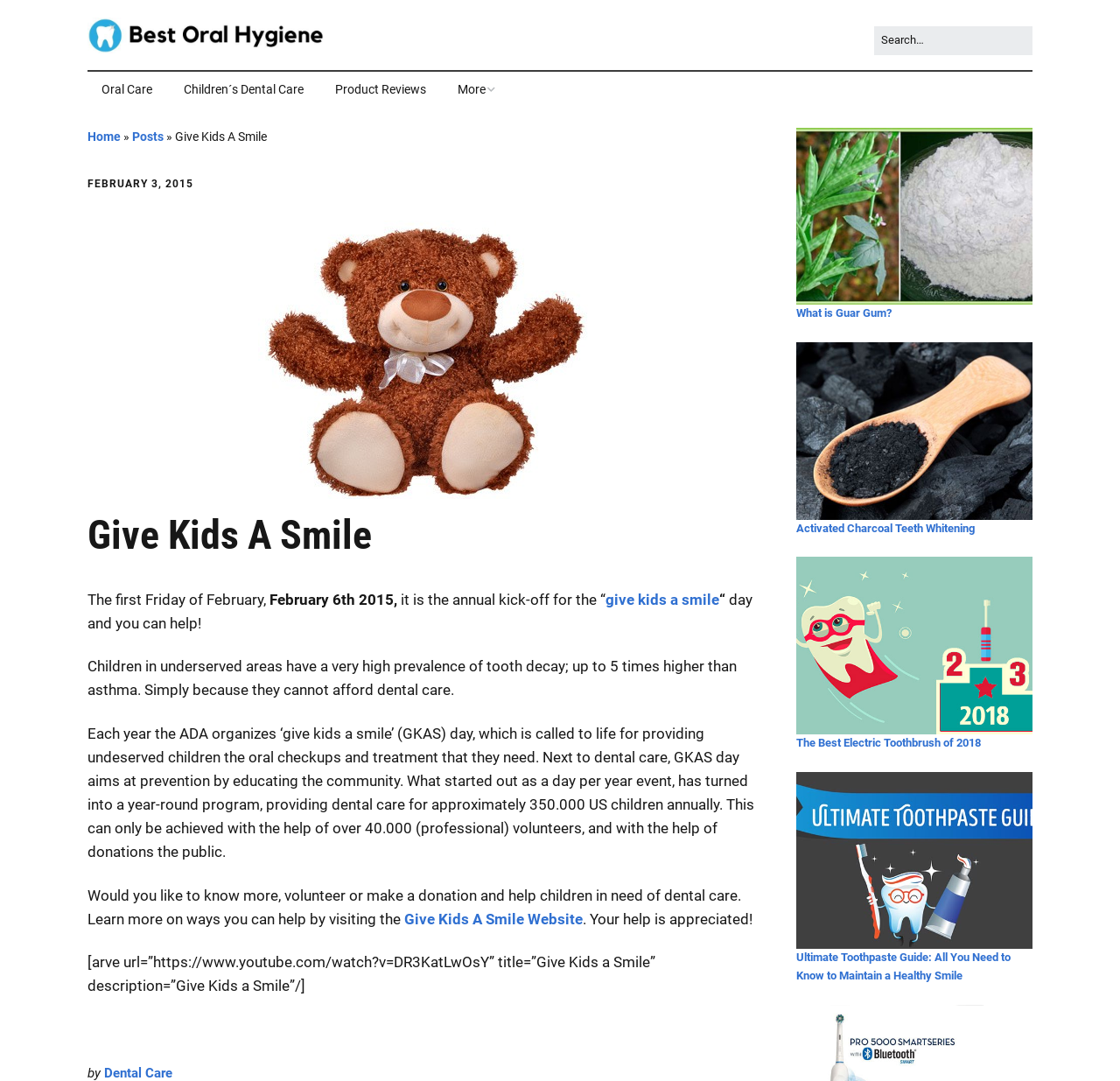How many US children are provided dental care annually through this program?
Use the image to give a comprehensive and detailed response to the question.

According to the webpage, the 'Give Kids A Smile' program provides dental care to approximately 350,000 US children annually with the help of over 40,000 volunteers and donations.